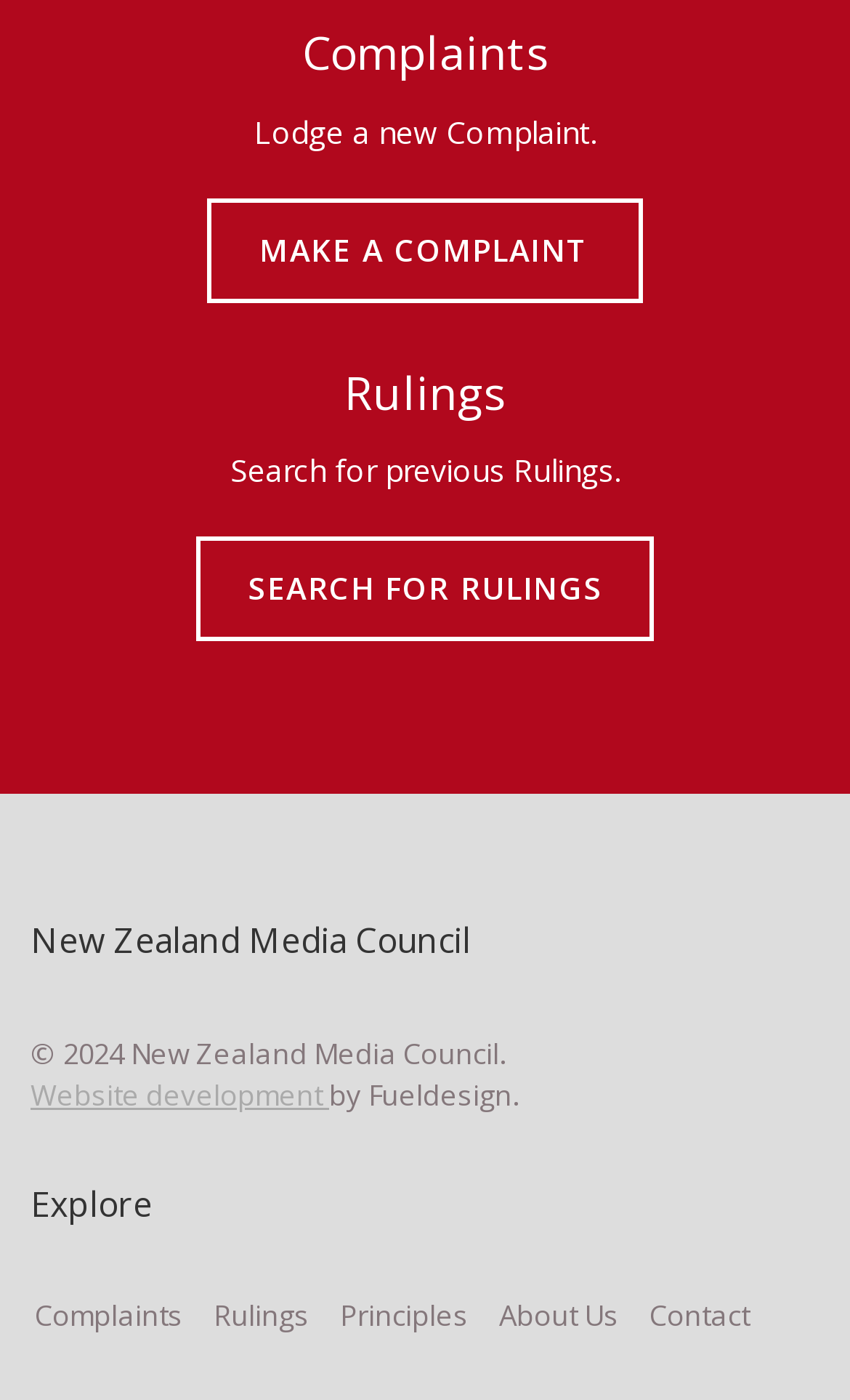Locate the bounding box of the UI element described by: "SEARCH FOR RULINGS" in the given webpage screenshot.

[0.23, 0.383, 0.77, 0.458]